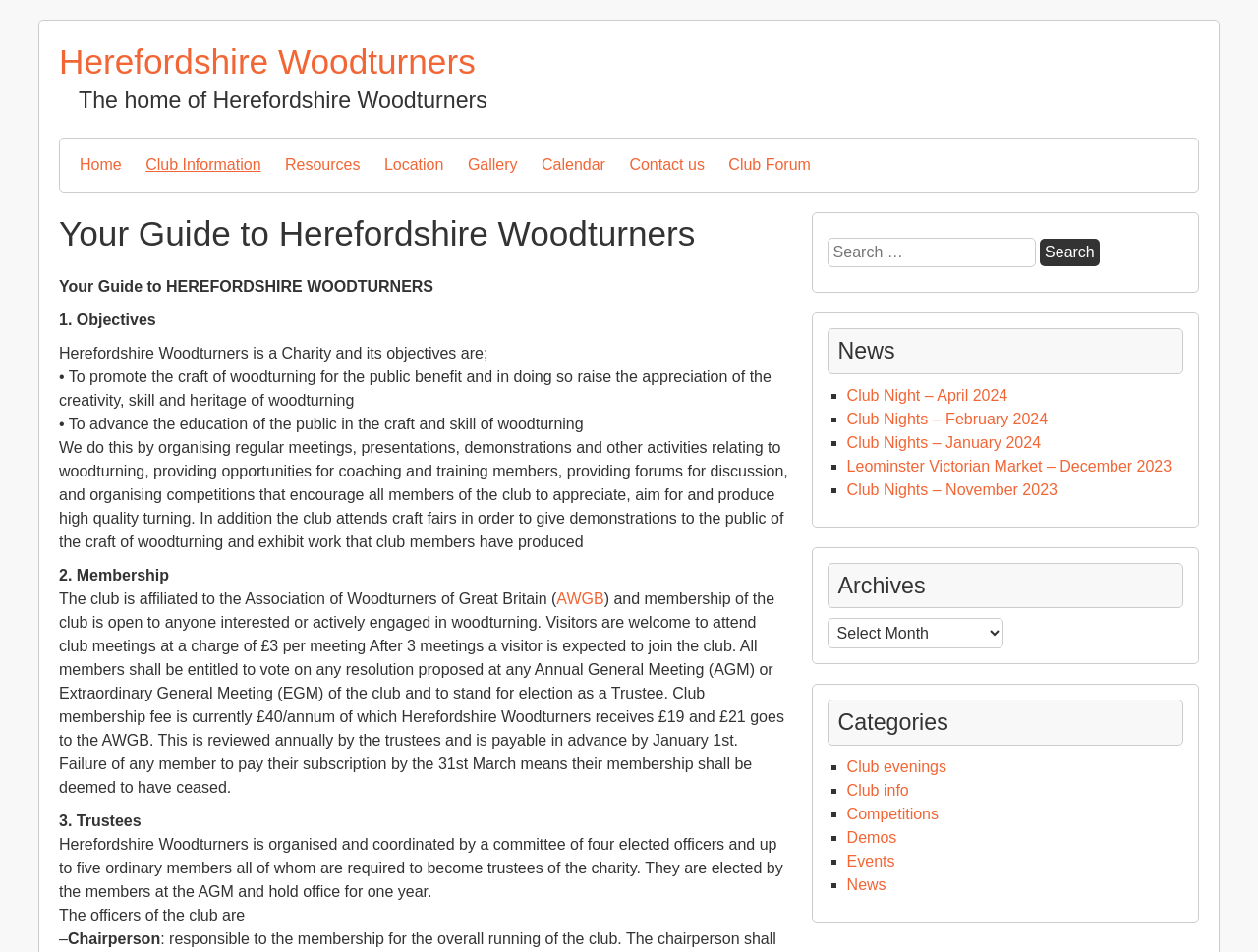Can you find the bounding box coordinates for the element to click on to achieve the instruction: "View the 'Club Night – April 2024' news"?

[0.673, 0.406, 0.801, 0.424]